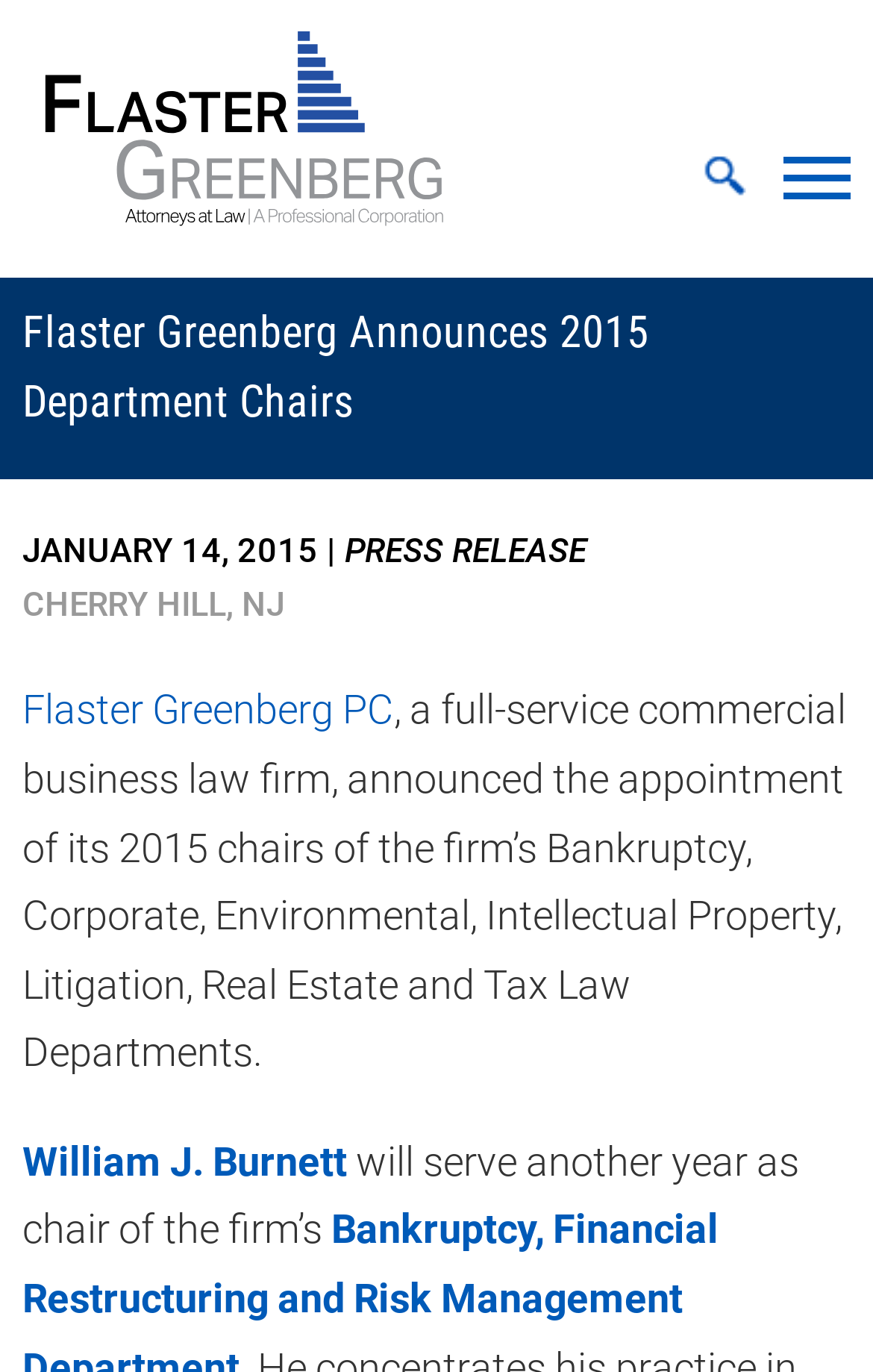Give a detailed account of the webpage, highlighting key information.

The webpage is about Flaster Greenberg PC, a full-service commercial business law firm, announcing the appointment of its 2015 department chairs. At the top left of the page, there is a link to "Flaster/Greenberg" accompanied by an image with the same name. On the top right, there is a search button. 

Below the image and link, there is a heading that reads "Flaster Greenberg Announces 2015 Department Chairs". Underneath the heading, there is a time element showing the date "JANUARY 14, 2015", followed by the text "PRESS RELEASE" and "CHERRY HILL, NJ". 

Further down, there is a link to "Flaster Greenberg PC" followed by a paragraph of text describing the announcement of the 2015 department chairs. Below this paragraph, there is a link to "William J. Burnett", who will serve as chair of the firm's department, as described in the adjacent text.